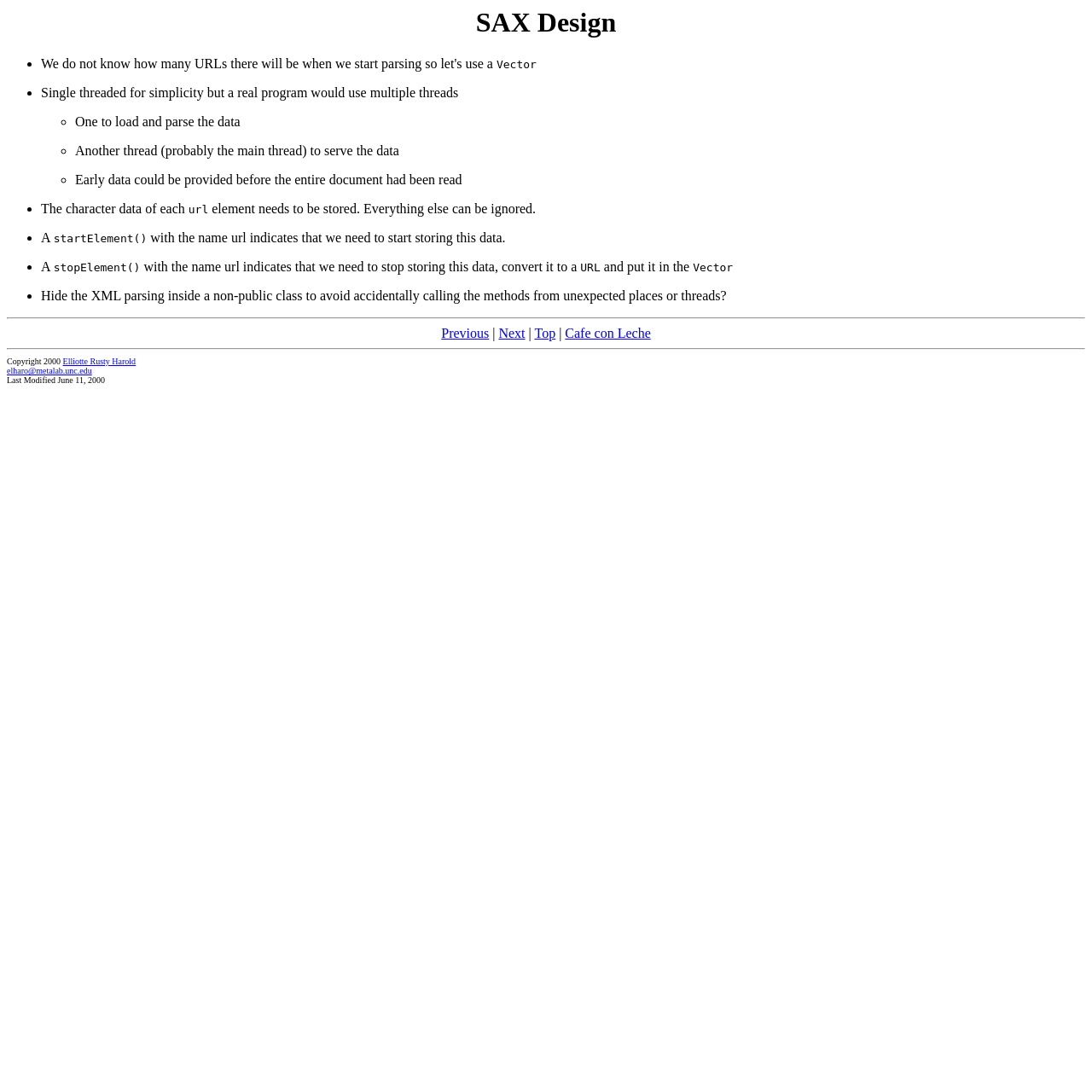What is the last modified date of this webpage?
Please provide a full and detailed response to the question.

The webpage has a last modified date mentioned at the bottom, which is June 11, 2000.